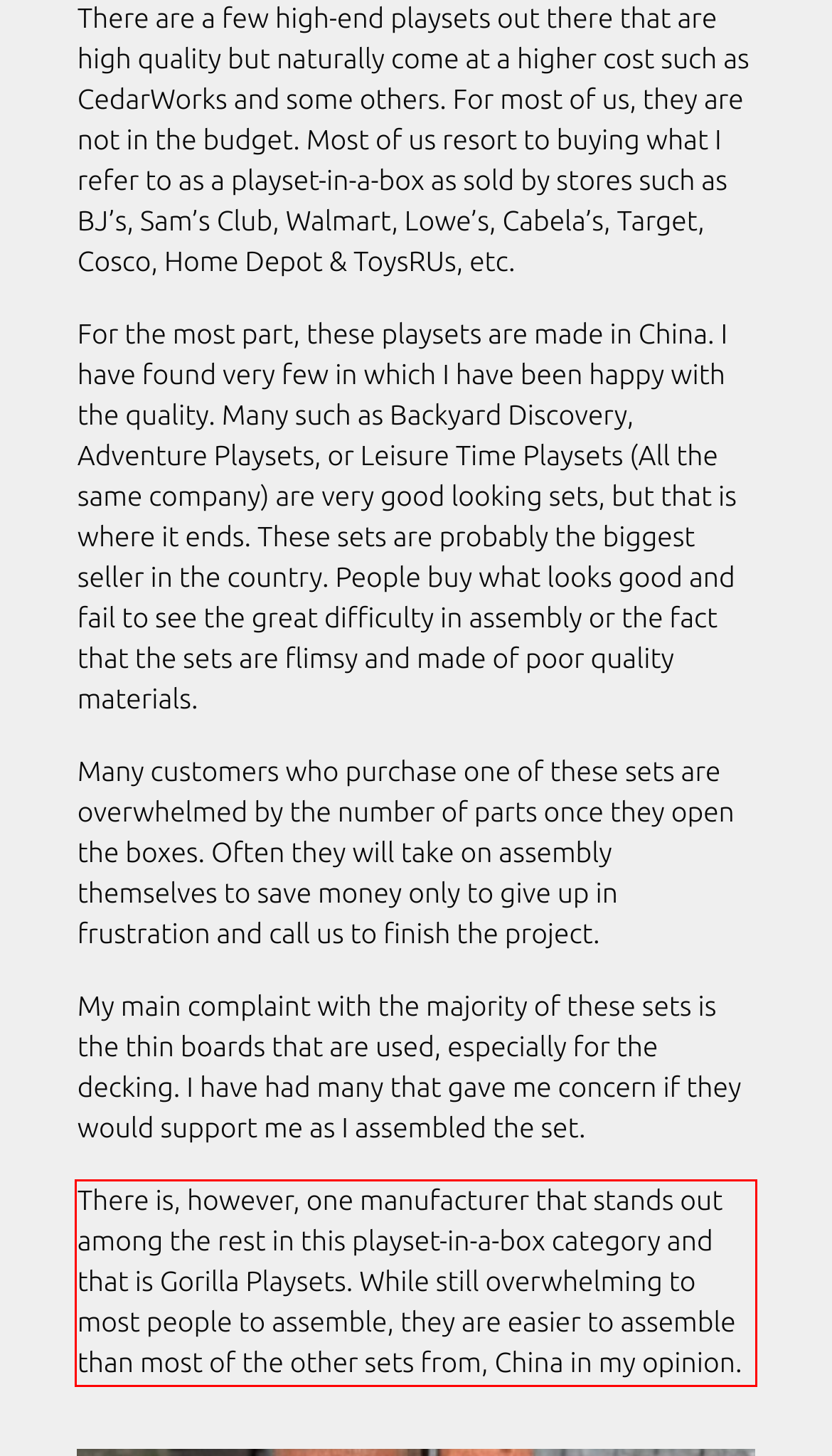Please analyze the provided webpage screenshot and perform OCR to extract the text content from the red rectangle bounding box.

There is, however, one manufacturer that stands out among the rest in this playset-in-a-box category and that is Gorilla Playsets. While still overwhelming to most people to assemble, they are easier to assemble than most of the other sets from, China in my opinion.